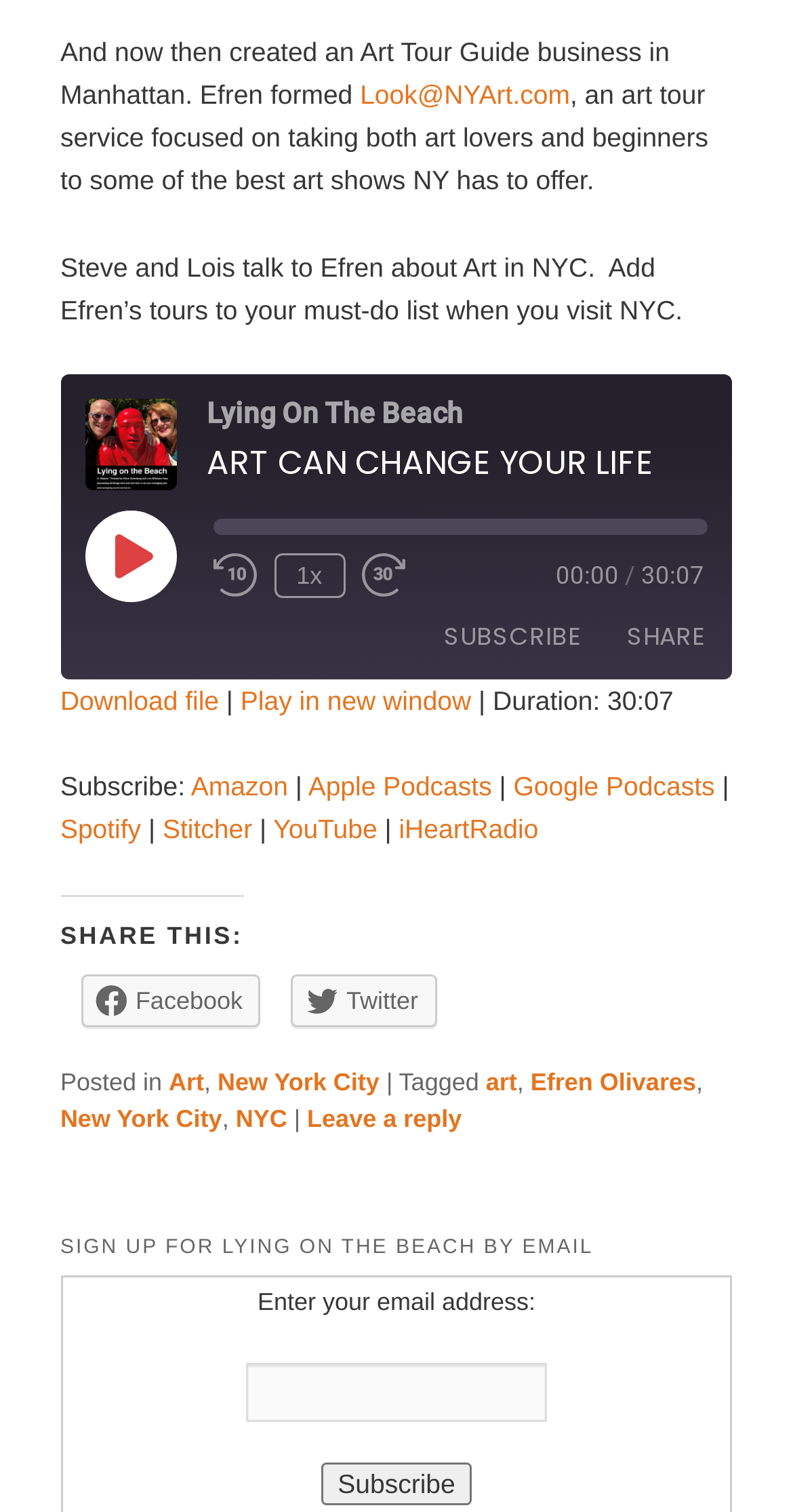Using the description "Spotify", locate and provide the bounding box of the UI element.

[0.076, 0.539, 0.178, 0.559]